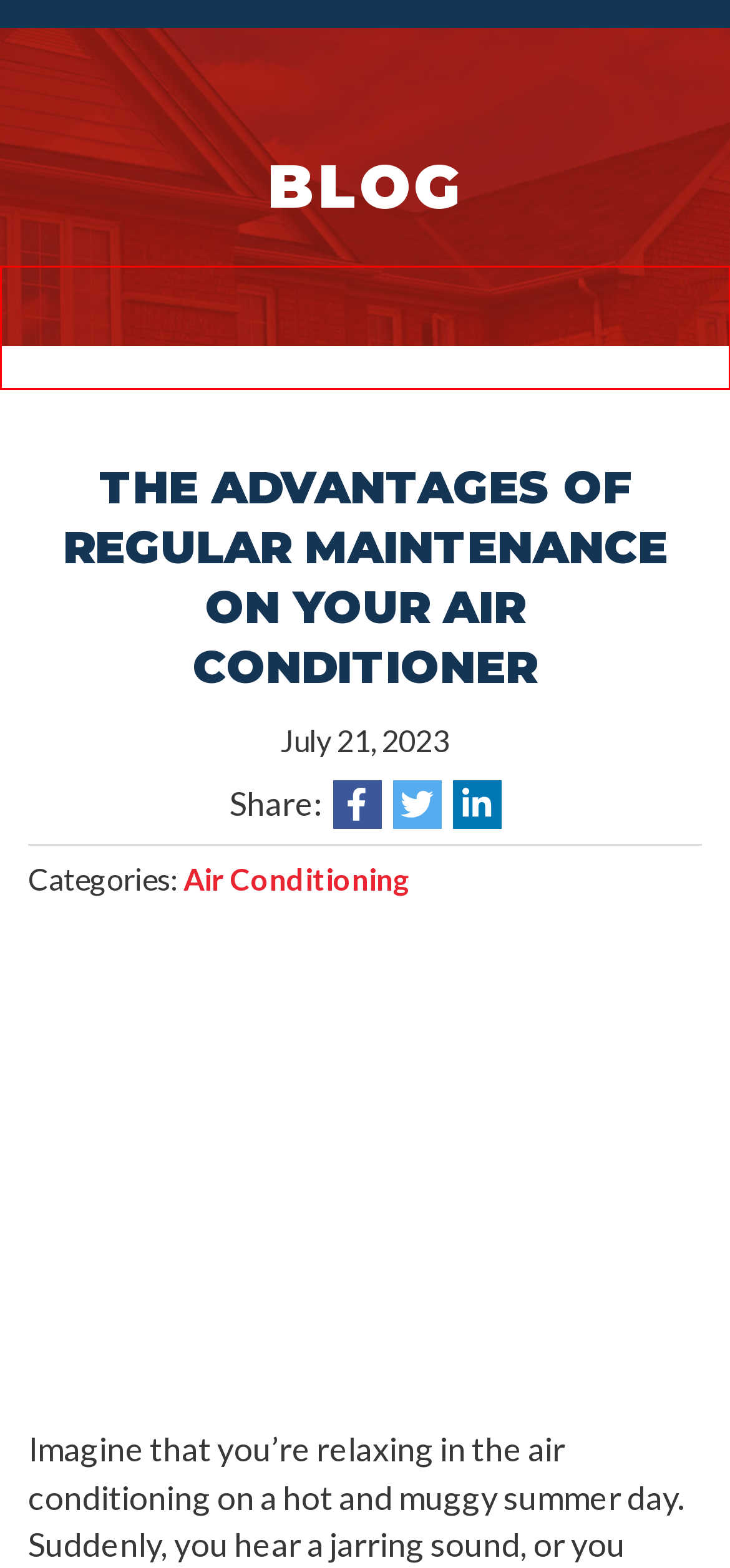Consider the screenshot of a webpage with a red bounding box around an element. Select the webpage description that best corresponds to the new page after clicking the element inside the red bounding box. Here are the candidates:
A. Air Conditioning Archives - Guaranteed Comfort Heating & Cooling
B. Air Conditioning Company - Windsor ON | Guaranteed Comfort
C. Testimonials | Customer Feedback | Guaranteed Comfort
D. Installation of a Central Air Conditioning System | Guaranteed Comfort
E. Service Area | Guaranteed Comfort Heating & Cooling
F. Furnace Company Windsor ON | | Guaranteed Comfort Heating
G. Heating & Cooling Services Windsor, ON | Guaranteed Comfort
H. Contact Us | Guaranteed Comfort | HVAC Service Windsor, ON

G